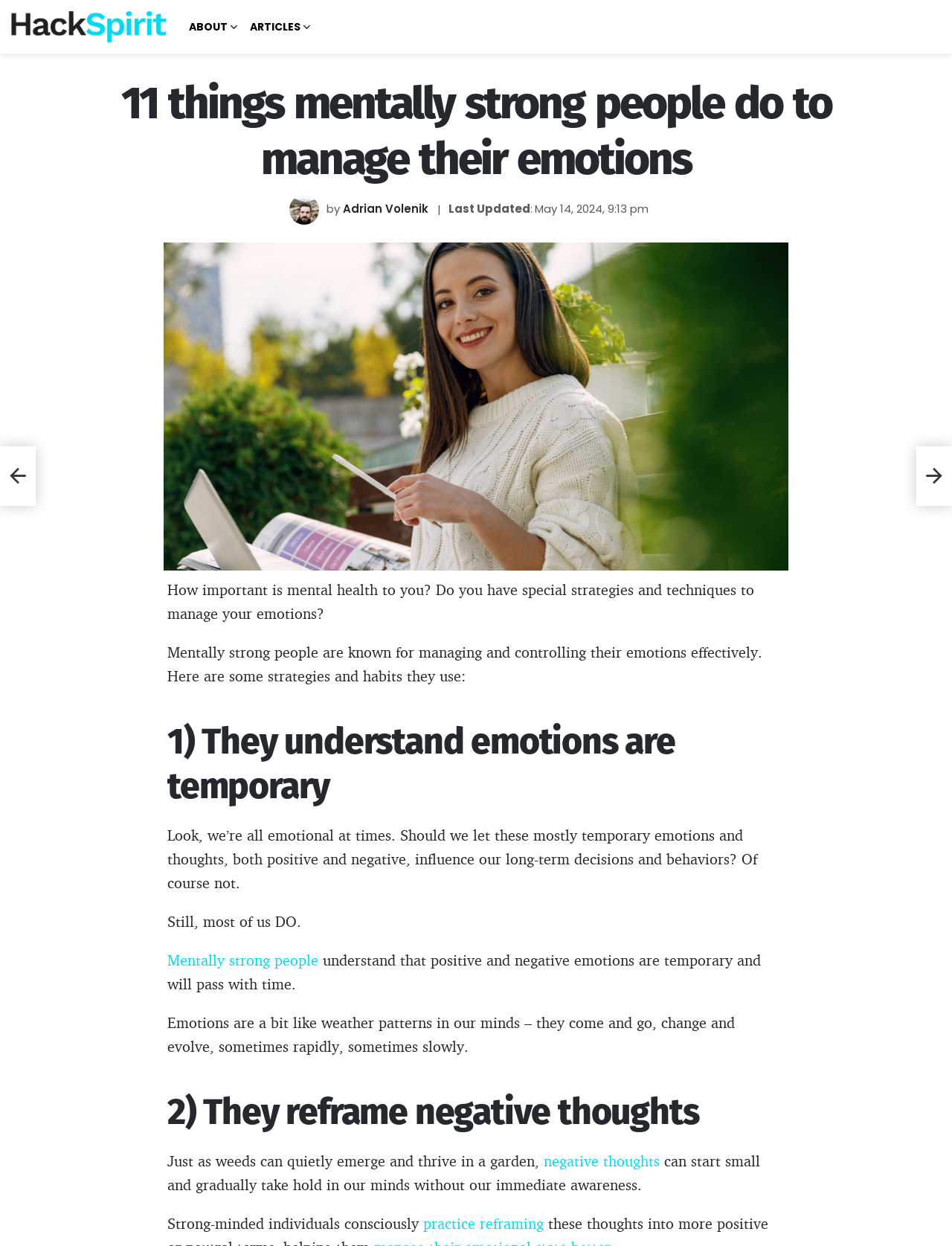What is the first strategy of mentally strong people?
Make sure to answer the question with a detailed and comprehensive explanation.

The first strategy of mentally strong people can be found by looking at the article content, where it says '1) They understand emotions are temporary'.